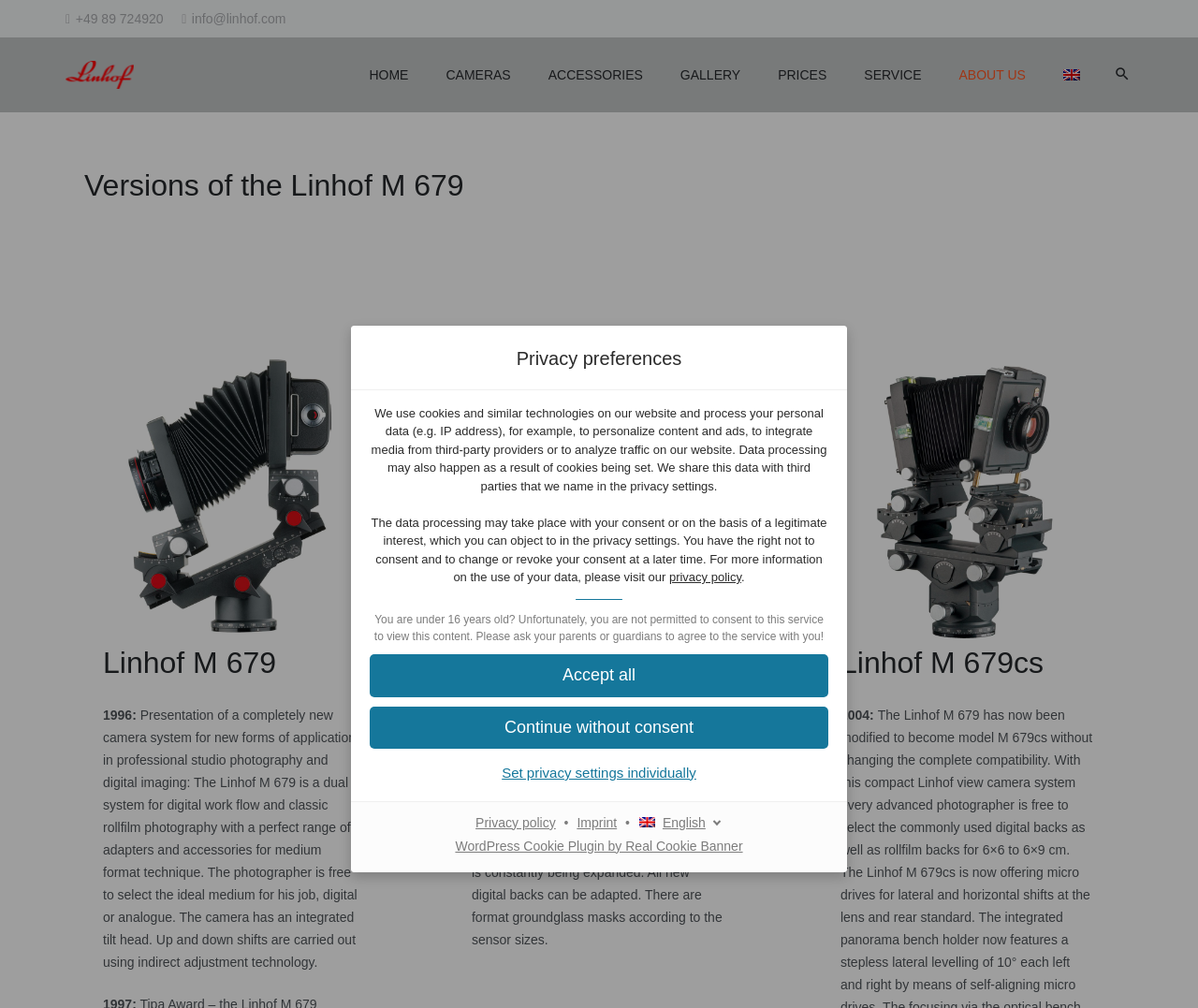Can you find the bounding box coordinates for the element to click on to achieve the instruction: "Change language"?

[0.533, 0.805, 0.603, 0.828]